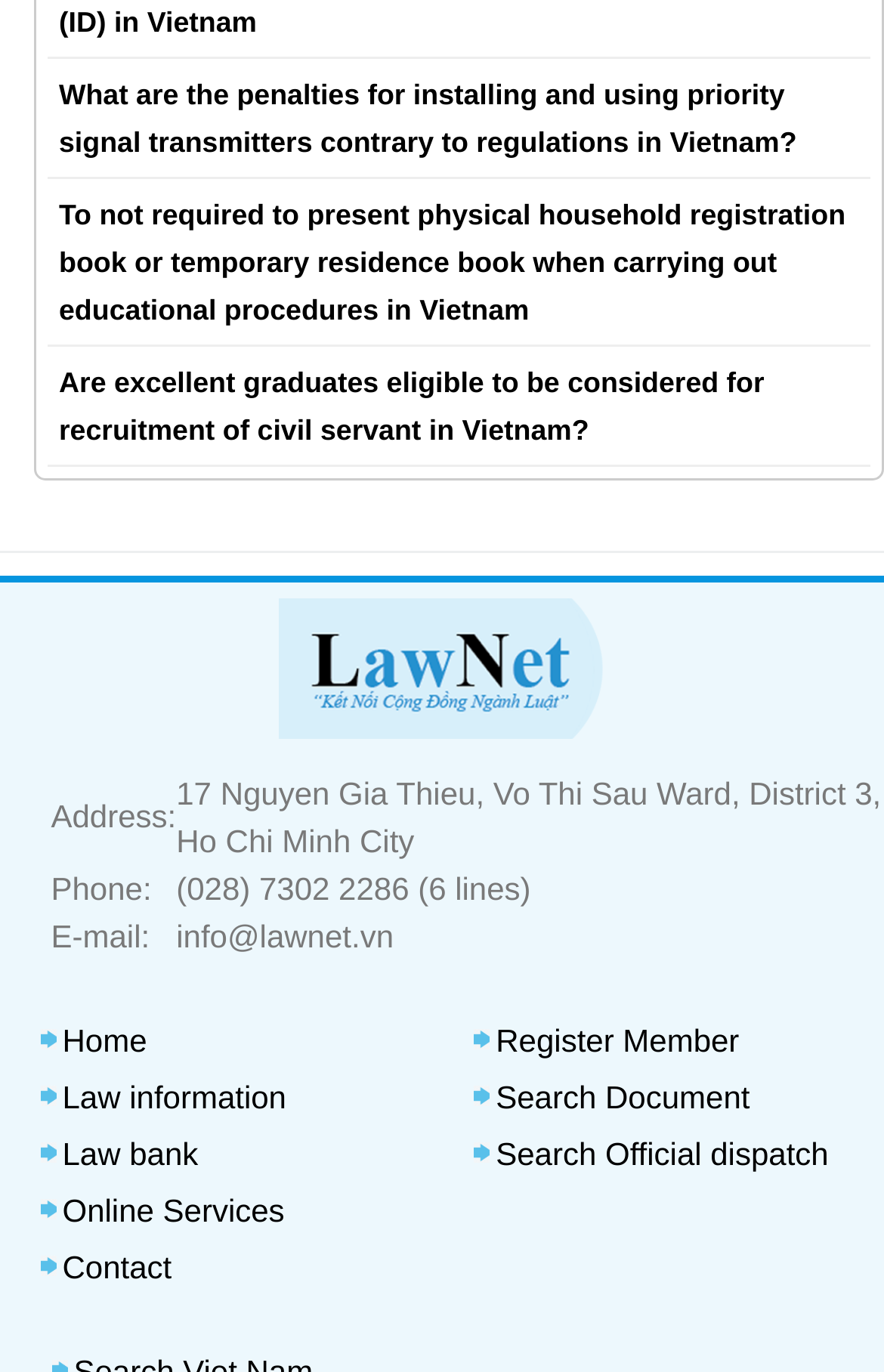Can you specify the bounding box coordinates for the region that should be clicked to fulfill this instruction: "View contact information".

[0.058, 0.561, 1.0, 0.7]